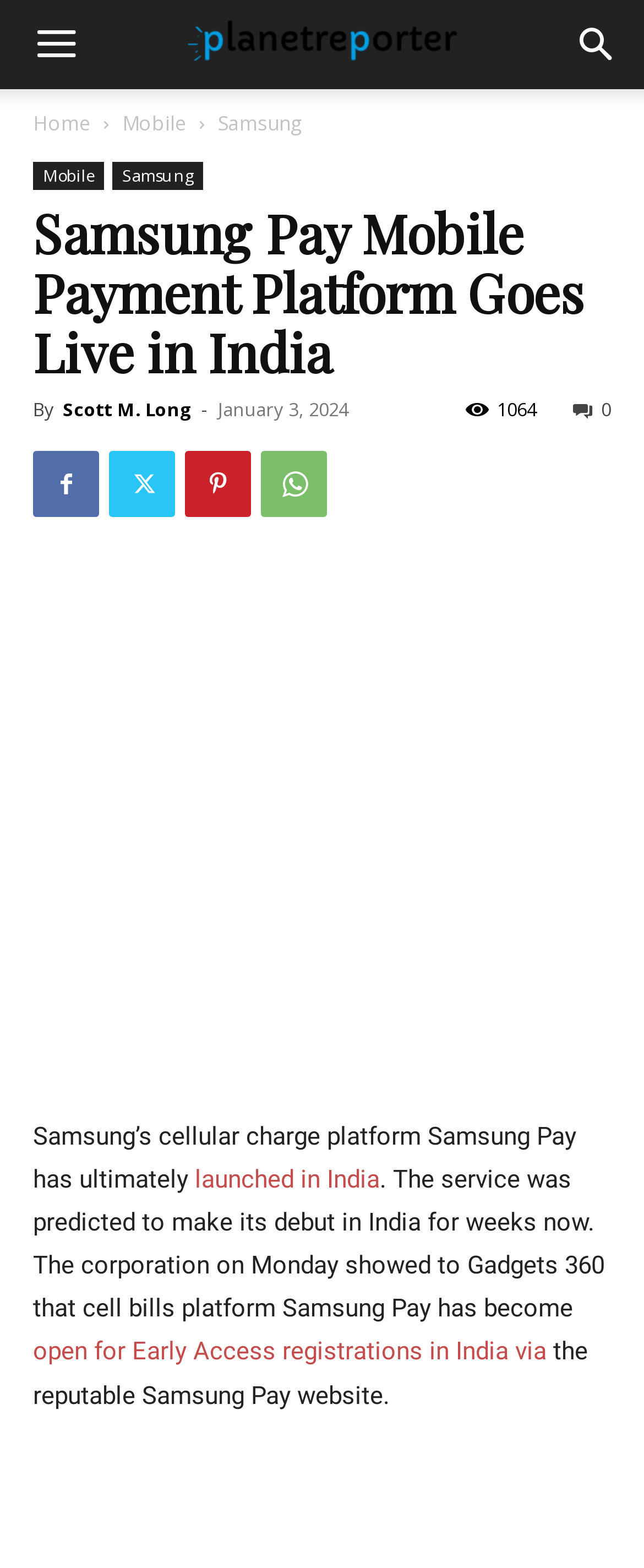Extract the bounding box for the UI element that matches this description: "Home".

[0.051, 0.07, 0.141, 0.087]